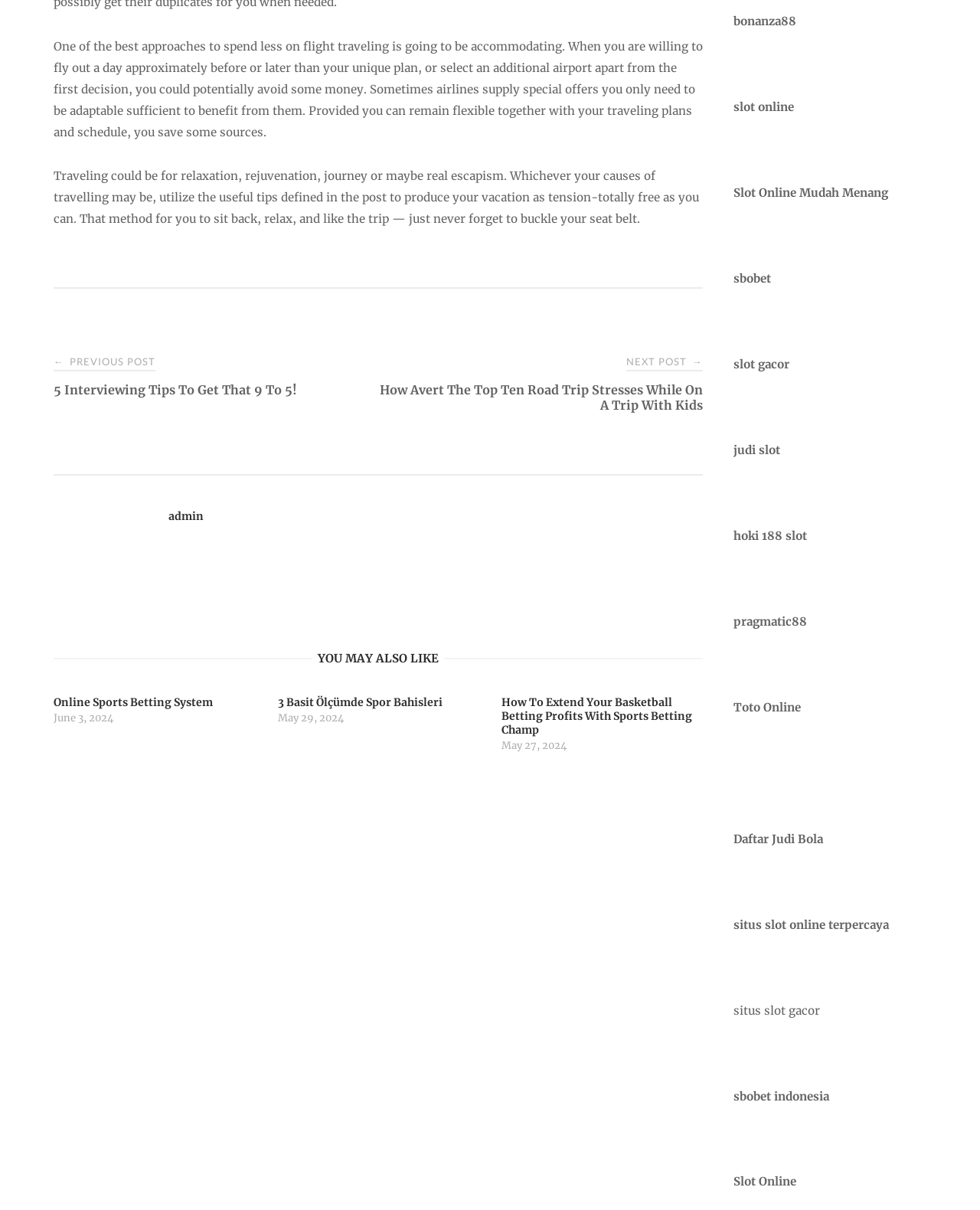Please determine the bounding box coordinates for the element with the description: "Slot Online".

[0.748, 0.971, 0.812, 0.983]